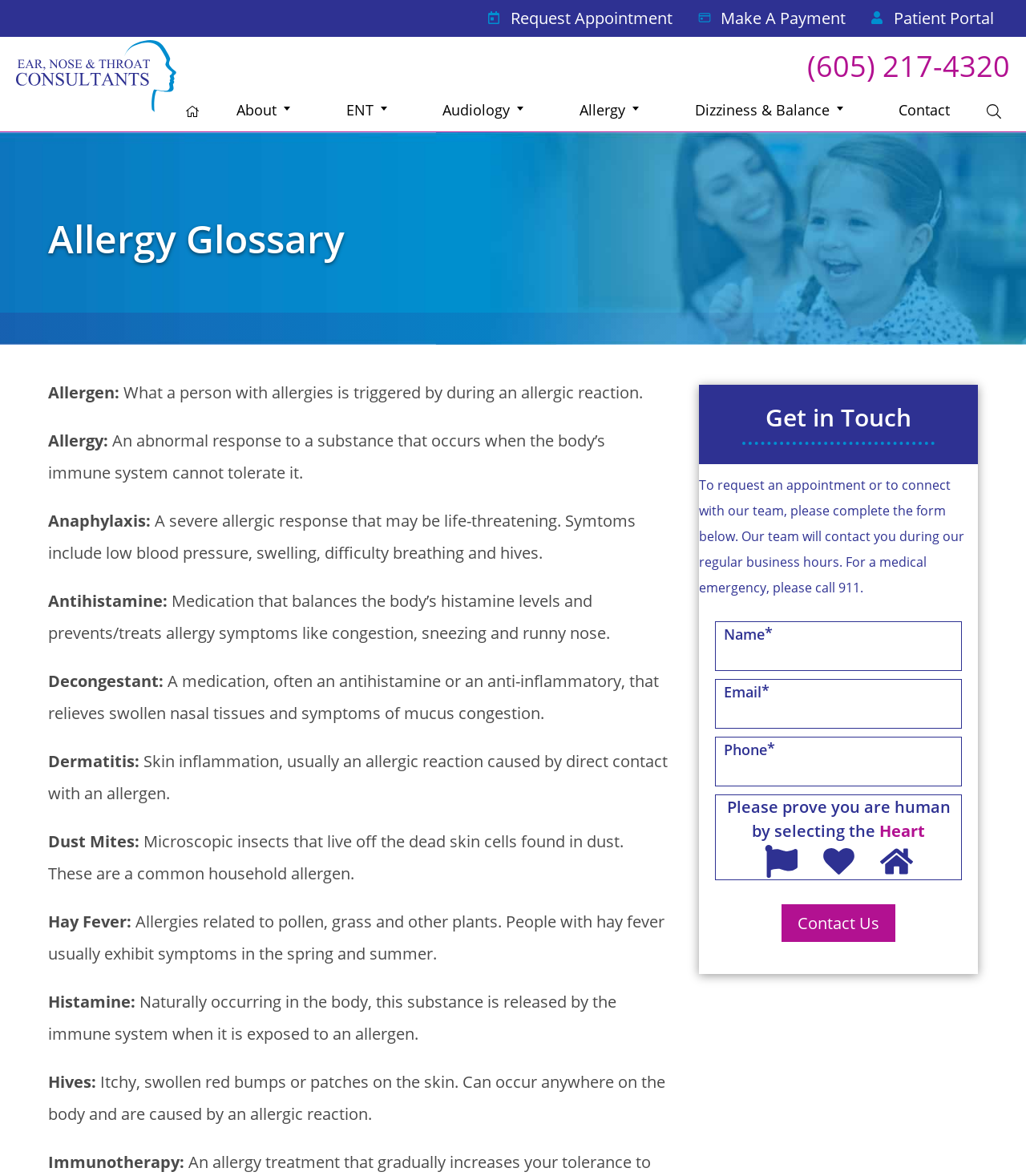Based on the image, please respond to the question with as much detail as possible:
What is the phone number on the top right corner?

I found the phone number by looking at the top right corner of the webpage, where I saw a link with the text '(605) 217-4320'.